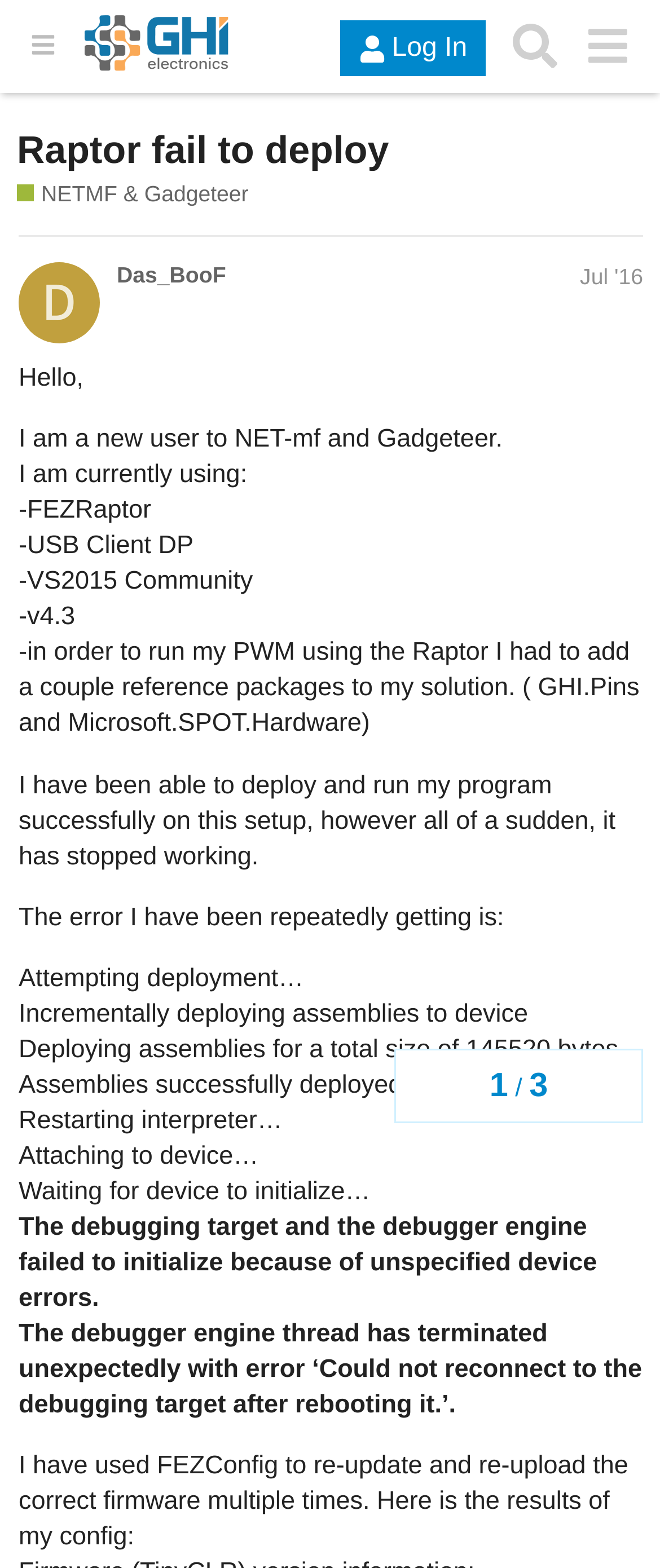Can you find the bounding box coordinates for the element to click on to achieve the instruction: "View the 'Announcements' page"?

None